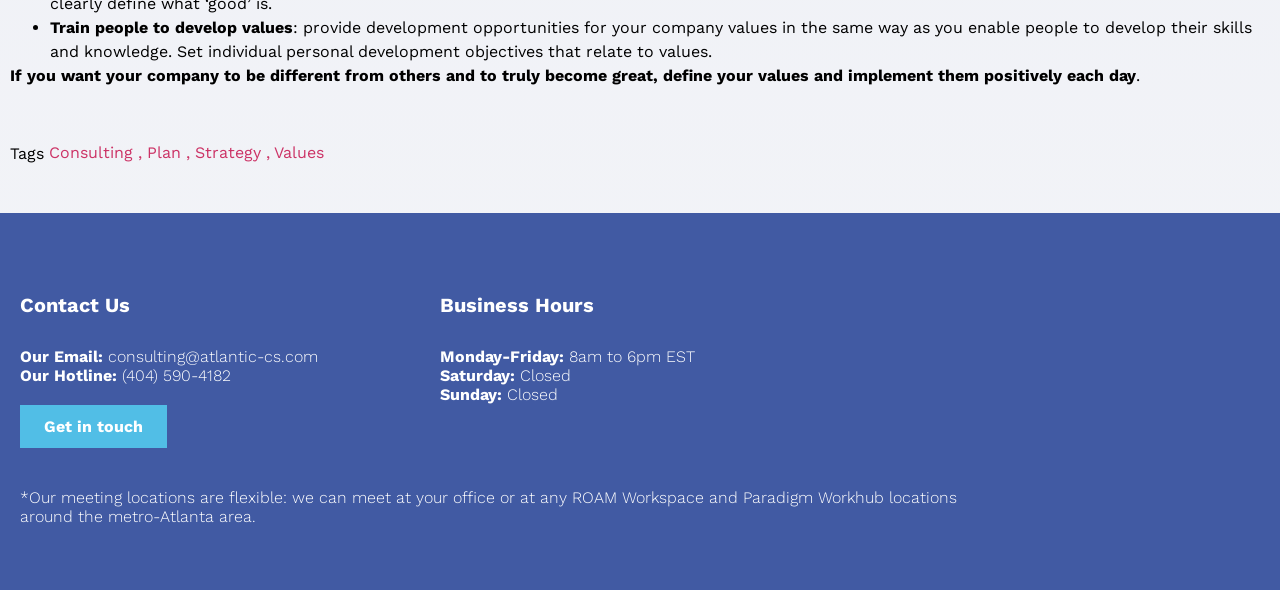What is the topic of the text that mentions 'development opportunities'?
Can you offer a detailed and complete answer to this question?

I found this information by reading the text that says 'provide development opportunities for your company values in the same way as you enable people to develop their skills and knowledge'.